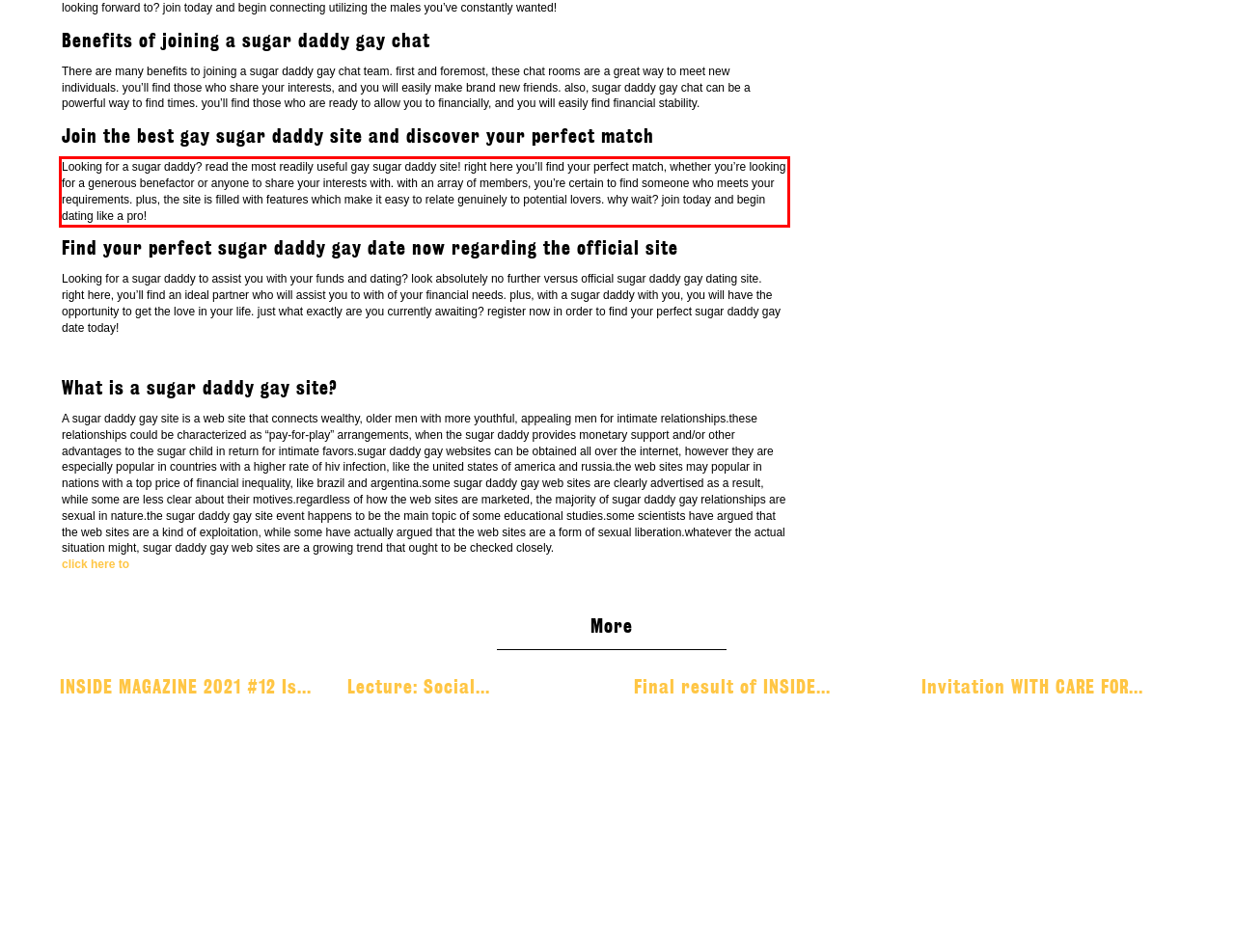You have a screenshot of a webpage with a UI element highlighted by a red bounding box. Use OCR to obtain the text within this highlighted area.

Looking for a sugar daddy? read the most readily useful gay sugar daddy site! right here you’ll find your perfect match, whether you’re looking for a generous benefactor or anyone to share your interests with. with an array of members, you’re certain to find someone who meets your requirements. plus, the site is filled with features which make it easy to relate genuinely to potential lovers. why wait? join today and begin dating like a pro!